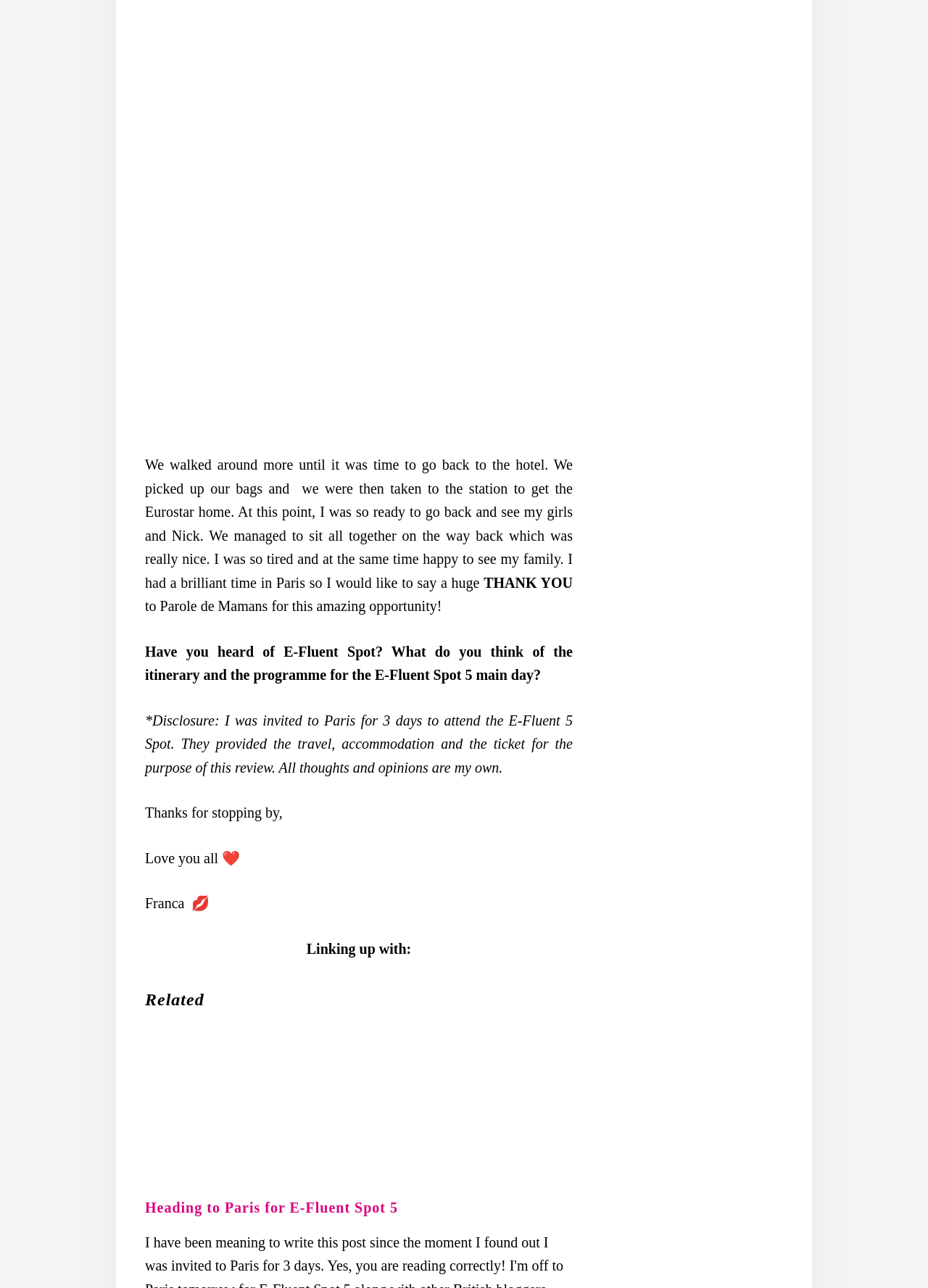What is the author's sentiment at the end of the trip?
Please provide a comprehensive answer based on the contents of the image.

The author mentions that they were so tired and at the same time happy to see their family, indicating that they had a positive experience on the trip.